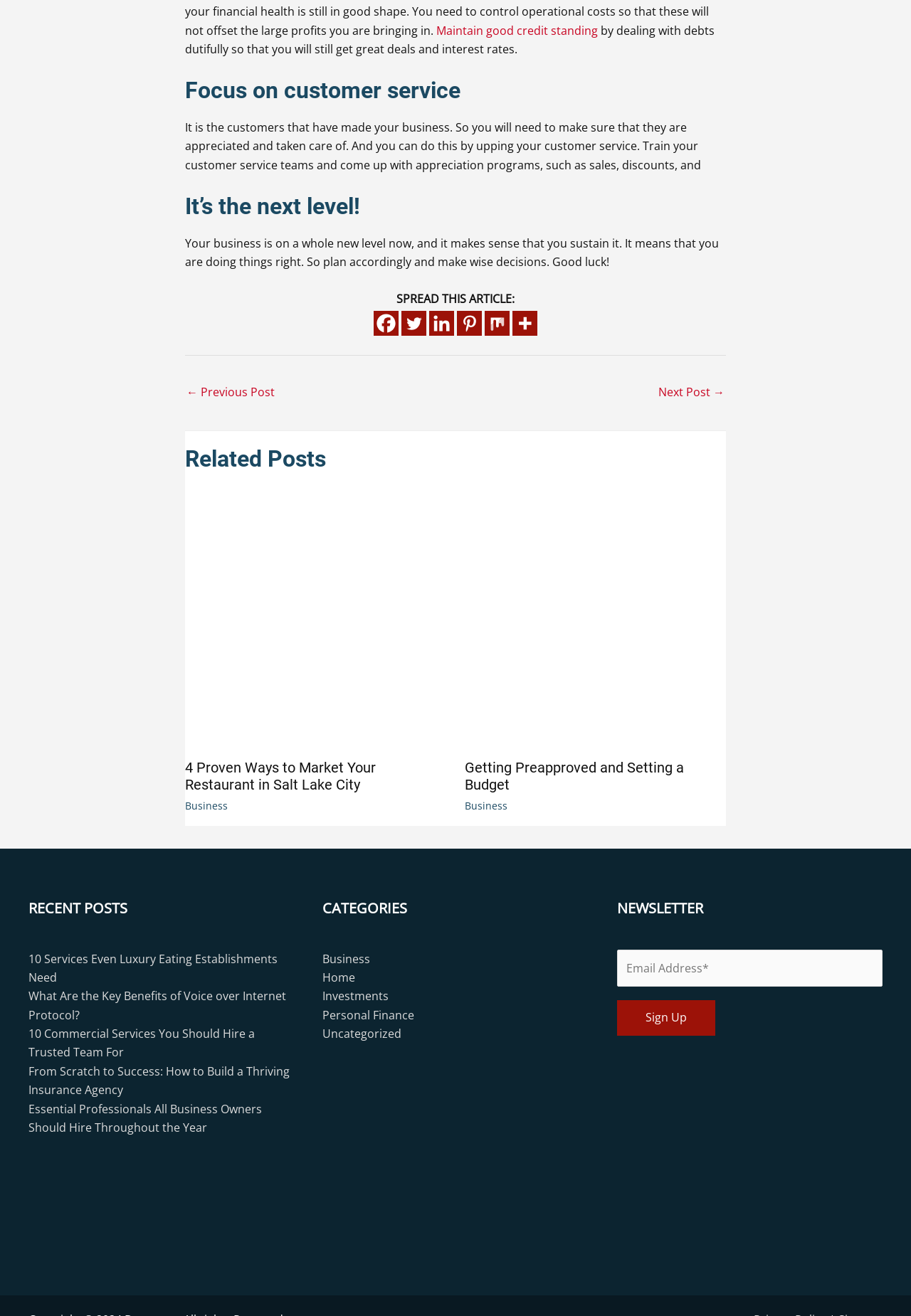What is the category of the post '10 Services Even Luxury Eating Establishments Need'?
Please provide a comprehensive and detailed answer to the question.

The post '10 Services Even Luxury Eating Establishments Need' is listed under the 'RECENT POSTS' section, and based on its title, it appears to be related to business, specifically the food industry.